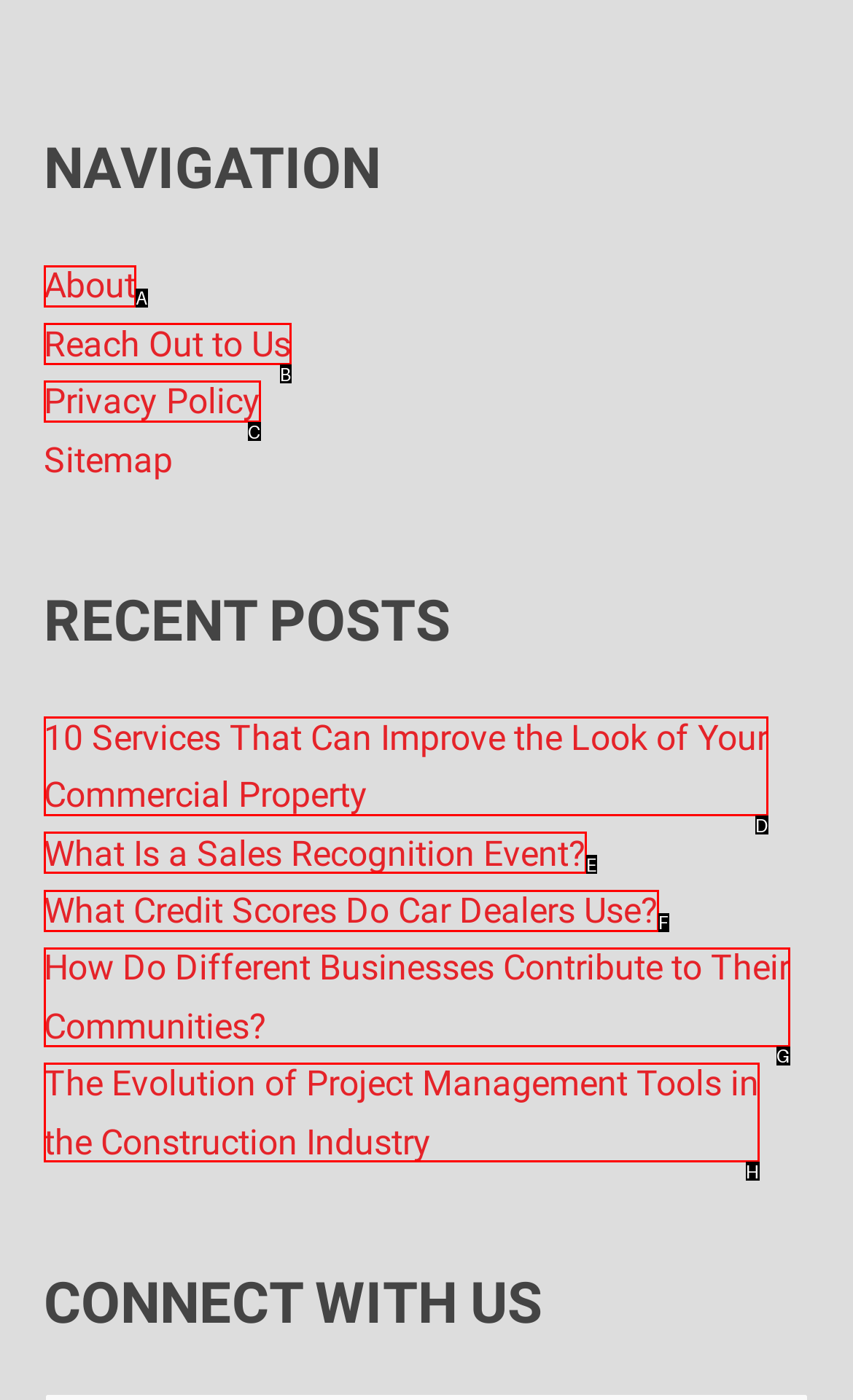Which lettered UI element aligns with this description: Reach Out to Us
Provide your answer using the letter from the available choices.

B